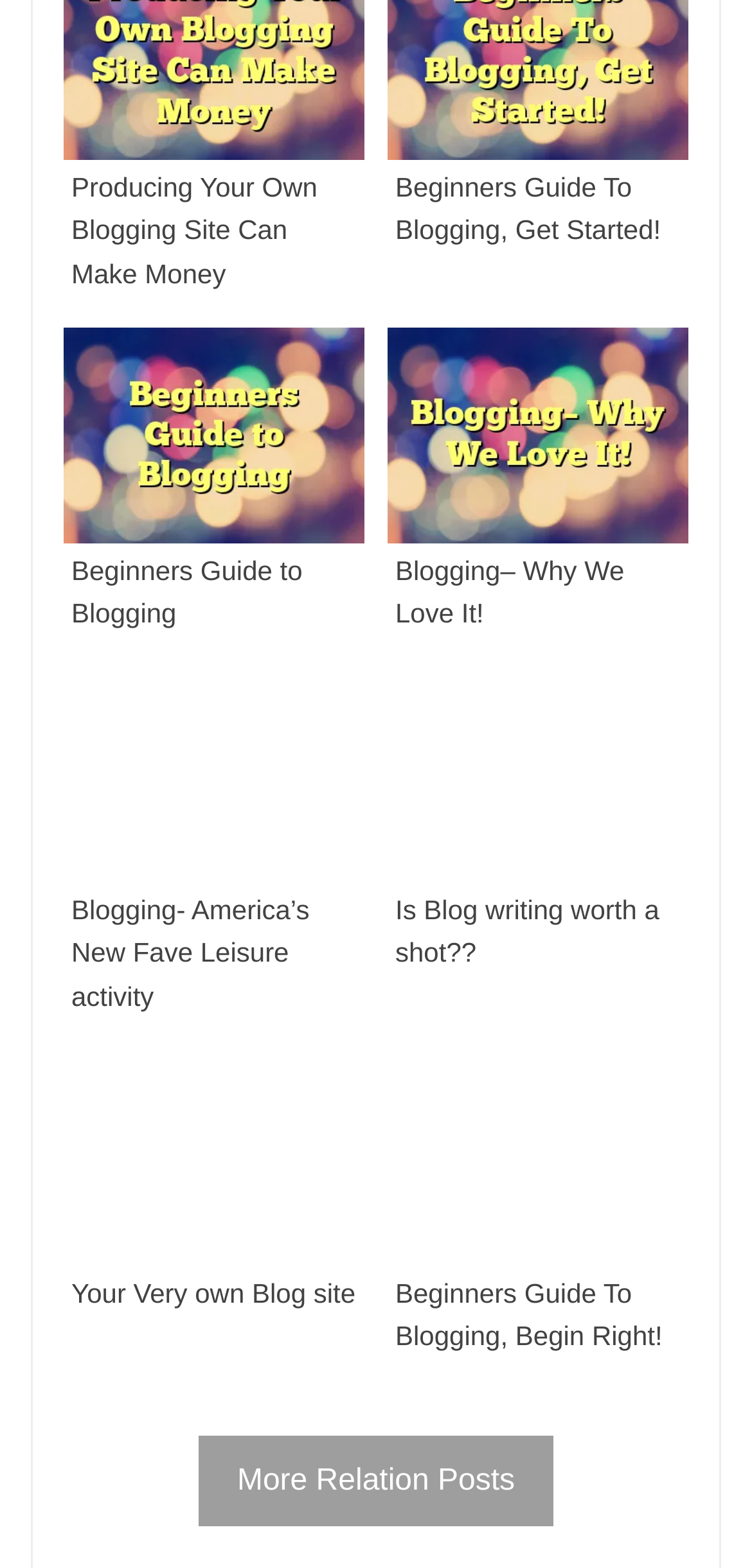Find the bounding box coordinates for the element described here: "Beginners Guide to Blogging".

[0.095, 0.353, 0.402, 0.401]